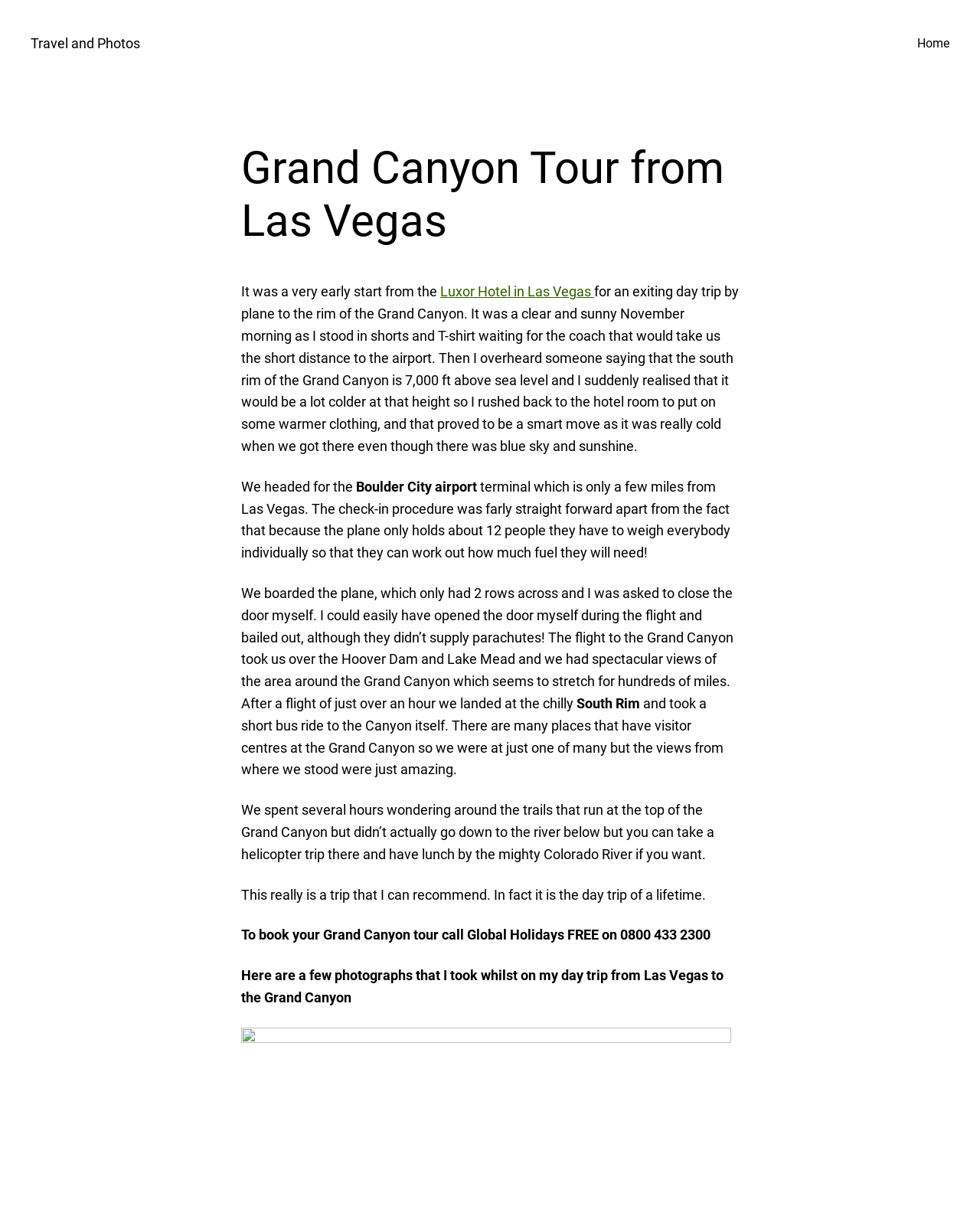Respond with a single word or short phrase to the following question: 
How many people can the plane hold?

About 12 people